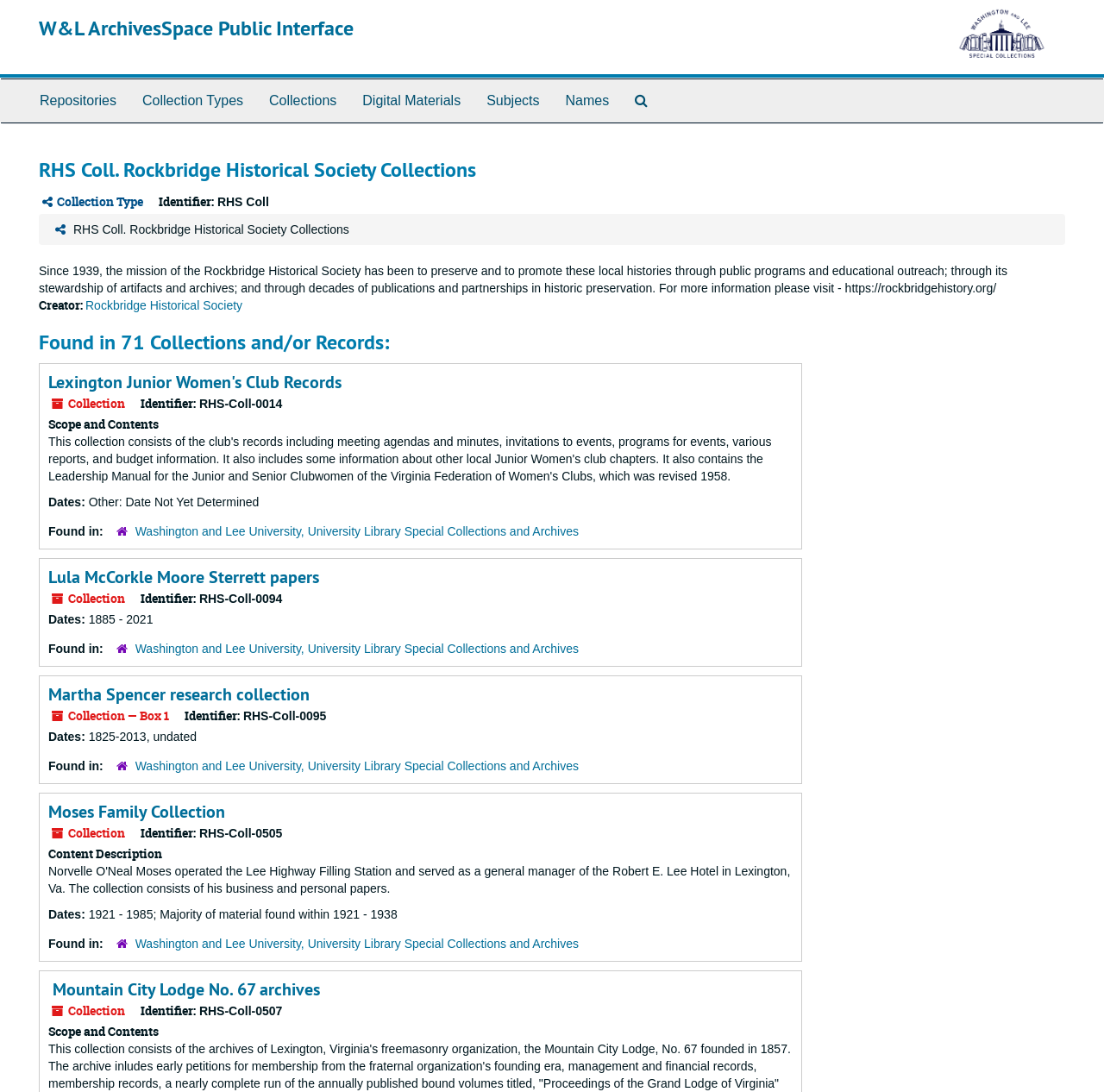Indicate the bounding box coordinates of the element that needs to be clicked to satisfy the following instruction: "Search for collections". The coordinates should be four float numbers between 0 and 1, i.e., [left, top, right, bottom].

[0.563, 0.073, 0.599, 0.112]